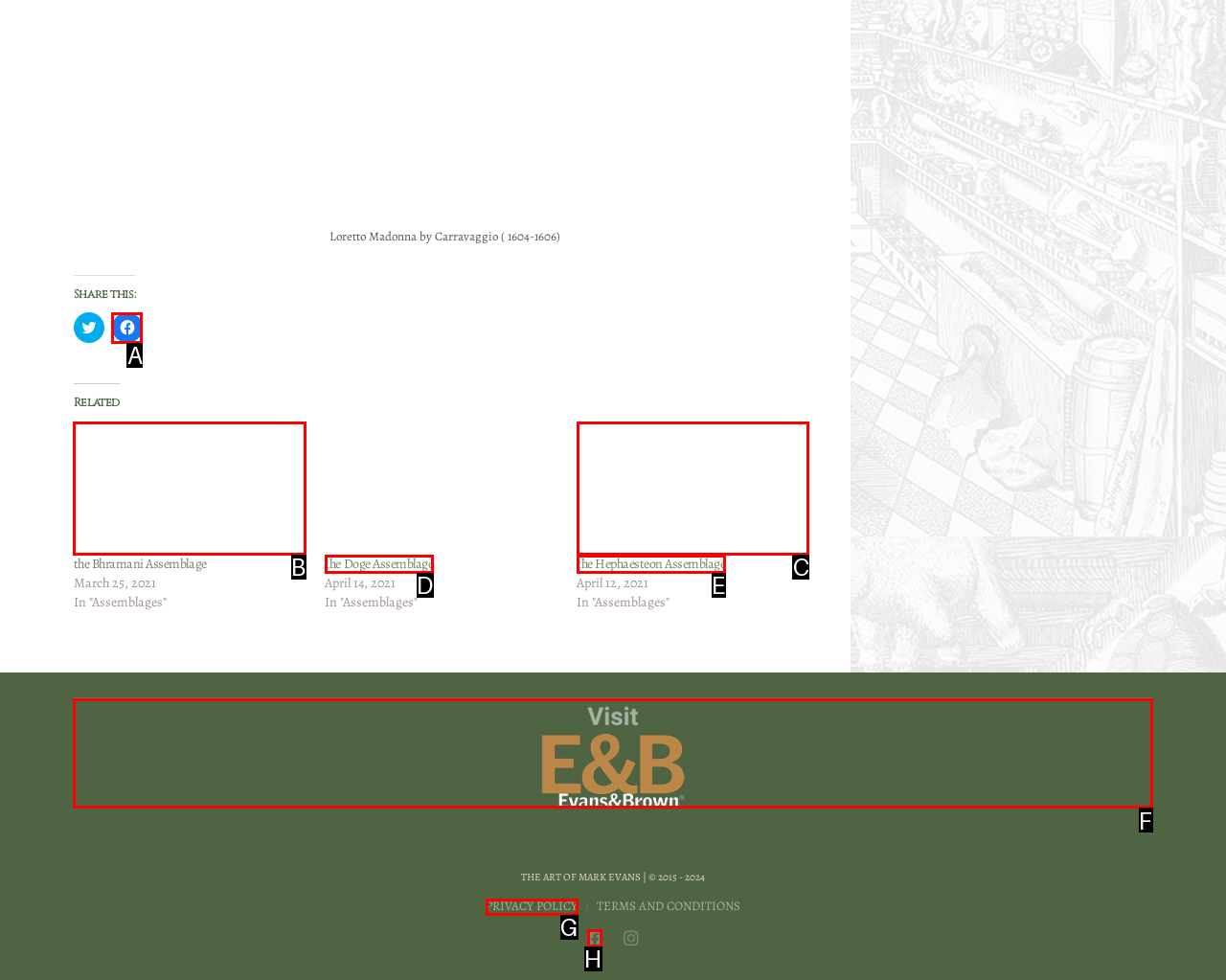From the given options, choose the one to complete the task: Open Facebook
Indicate the letter of the correct option.

H